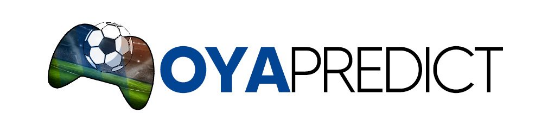Paint a vivid picture with your description of the image.

The image features the logo of "Oyapredict," a platform dedicated to providing successful soccer predictions and tips. The logo creatively combines elements of soccer and gaming, depicting a soccer ball positioned at the center of a game controller, symbolizing the blend of sports analytics and gaming entertainment. The text "OYAPREDICT" is prominently displayed, with the "OYA" part highlighted in blue, suggesting a strong brand identity, while "PREDICT" is styled in a sleek black font. This logo represents the site's commitment to aiding users in making informed betting decisions in soccer, reflecting its focus on reliable performance insights and winning strategies.